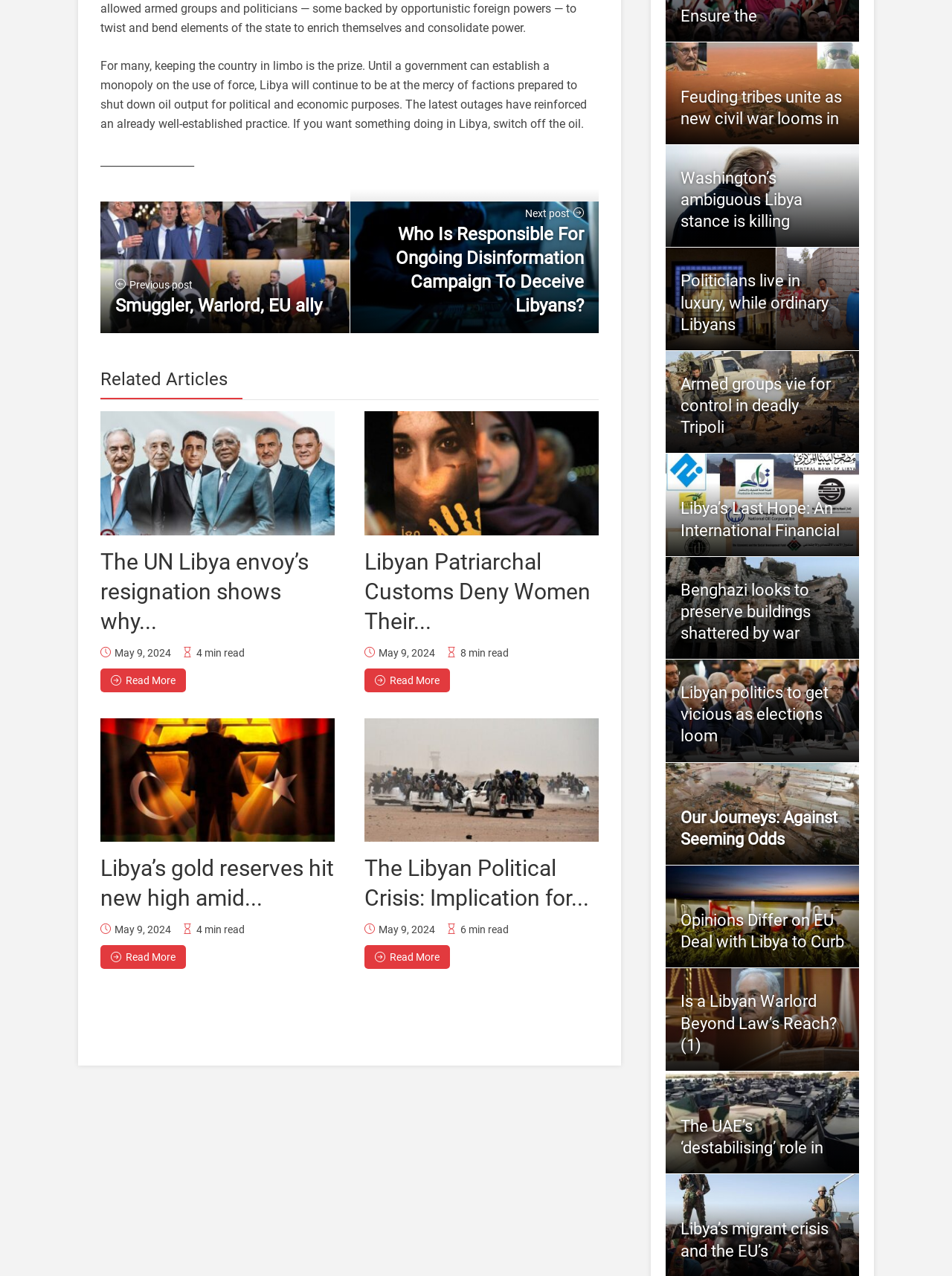Given the following UI element description: "donors", find the bounding box coordinates in the webpage screenshot.

None